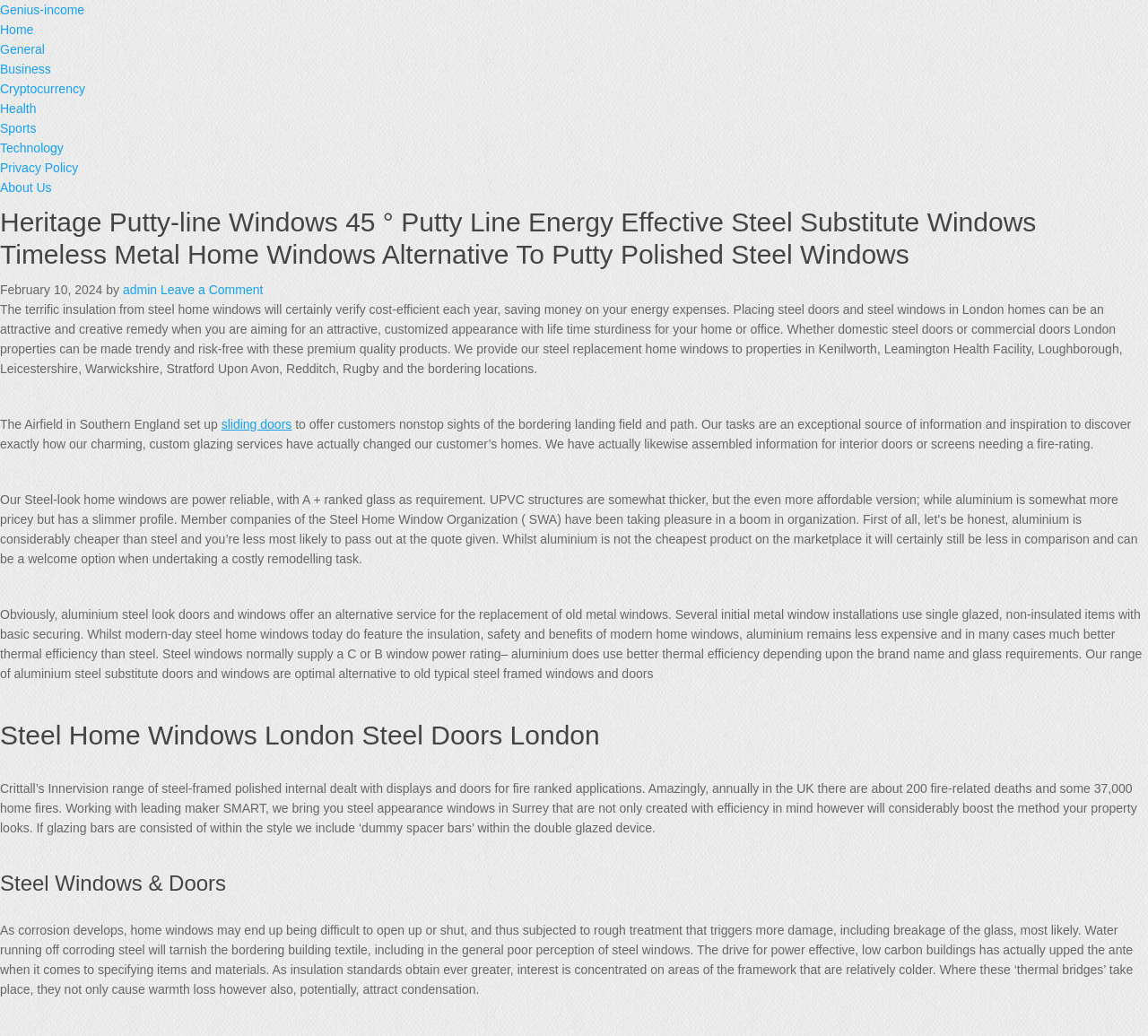Locate the bounding box coordinates of the clickable area to execute the instruction: "Click on the 'Leave a Comment' link". Provide the coordinates as four float numbers between 0 and 1, represented as [left, top, right, bottom].

[0.14, 0.273, 0.229, 0.287]